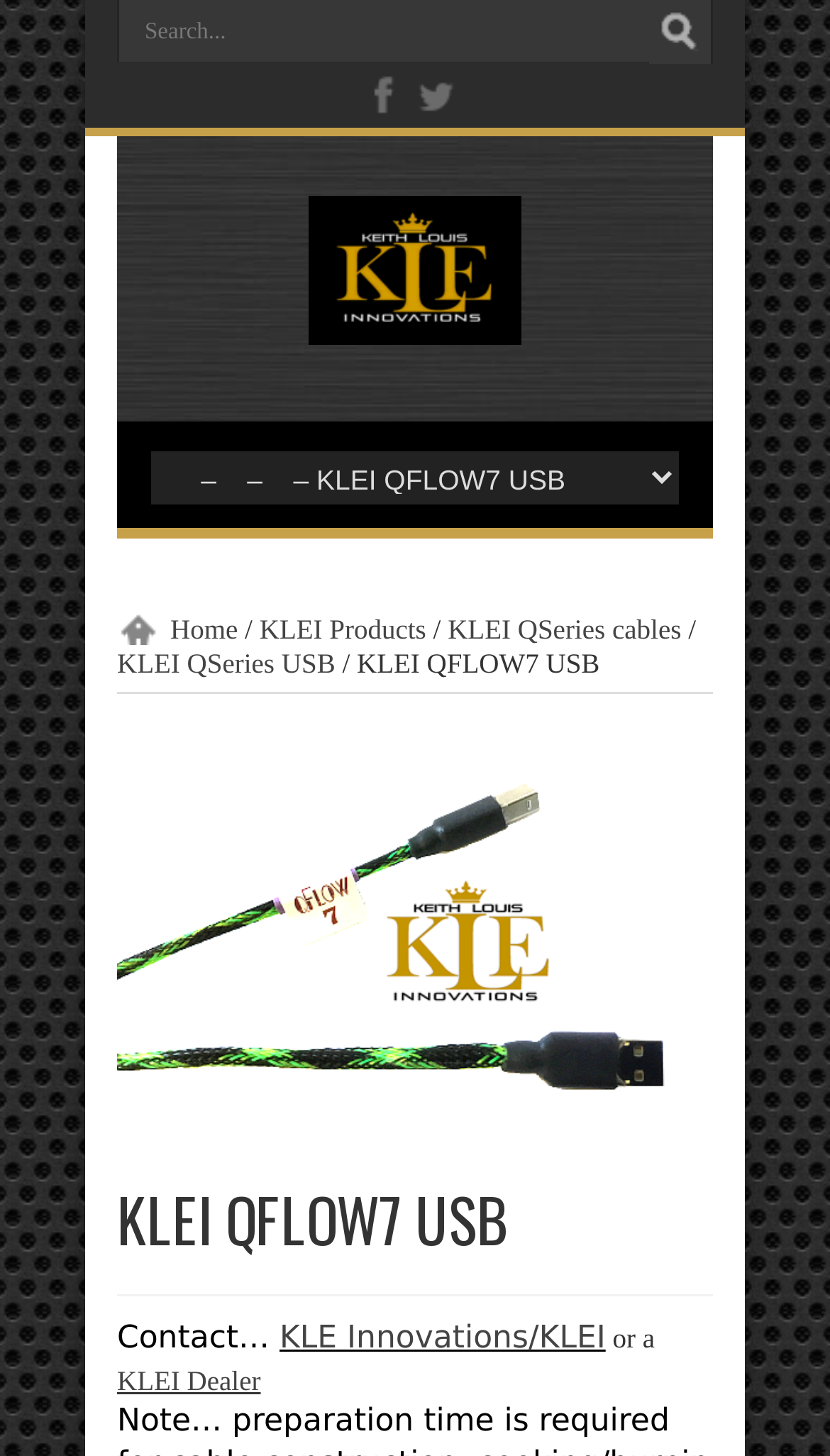Please determine the headline of the webpage and provide its content.

KLEI QFLOW7 USB